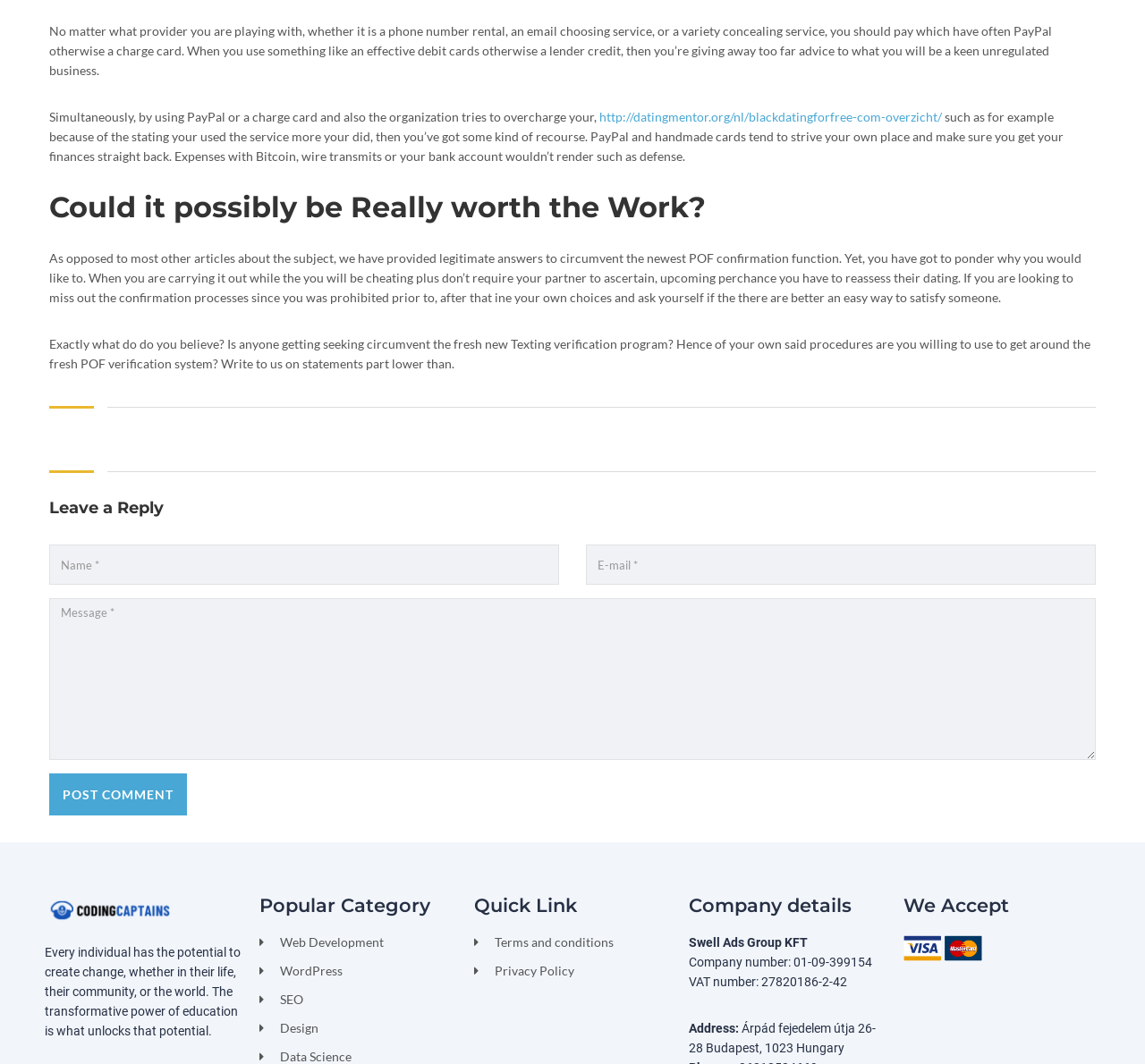What payment methods are recommended?
Based on the image, answer the question with a single word or brief phrase.

PayPal or credit card